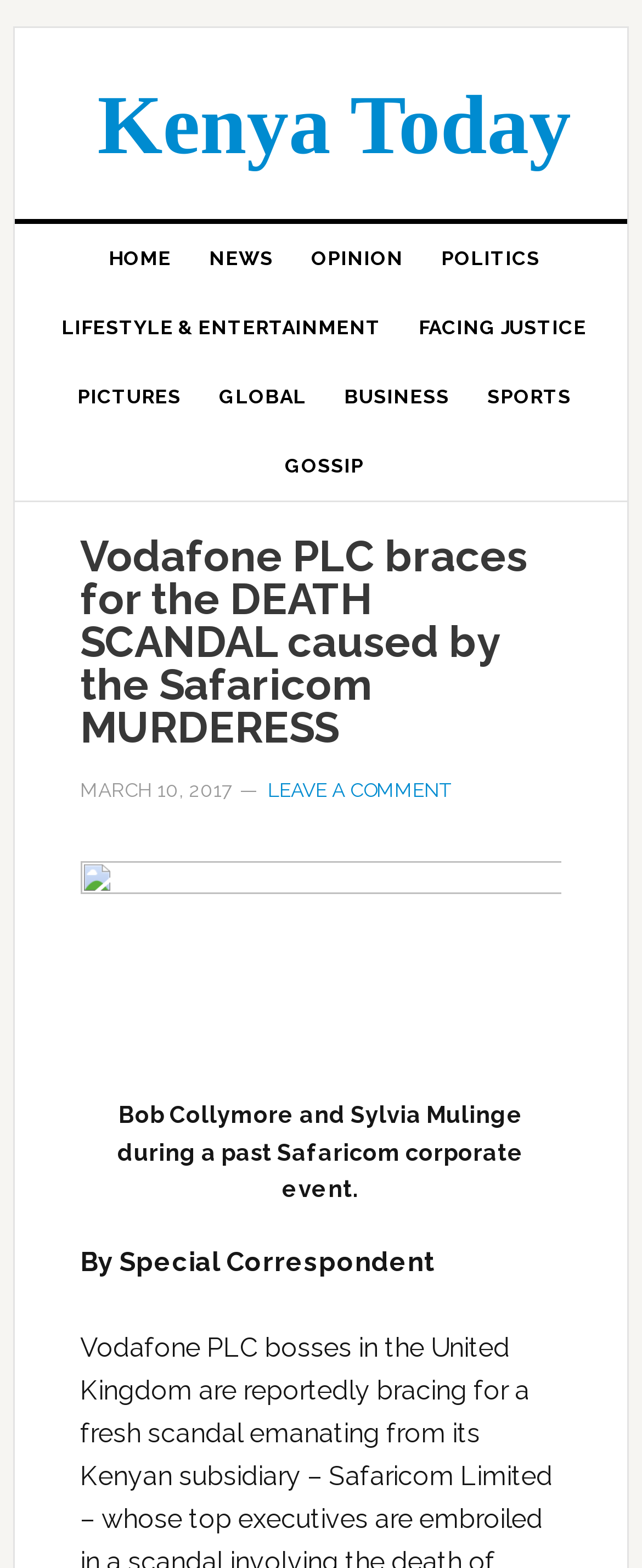Identify the coordinates of the bounding box for the element described below: "Kenya Today". Return the coordinates as four float numbers between 0 and 1: [left, top, right, bottom].

[0.152, 0.051, 0.889, 0.11]